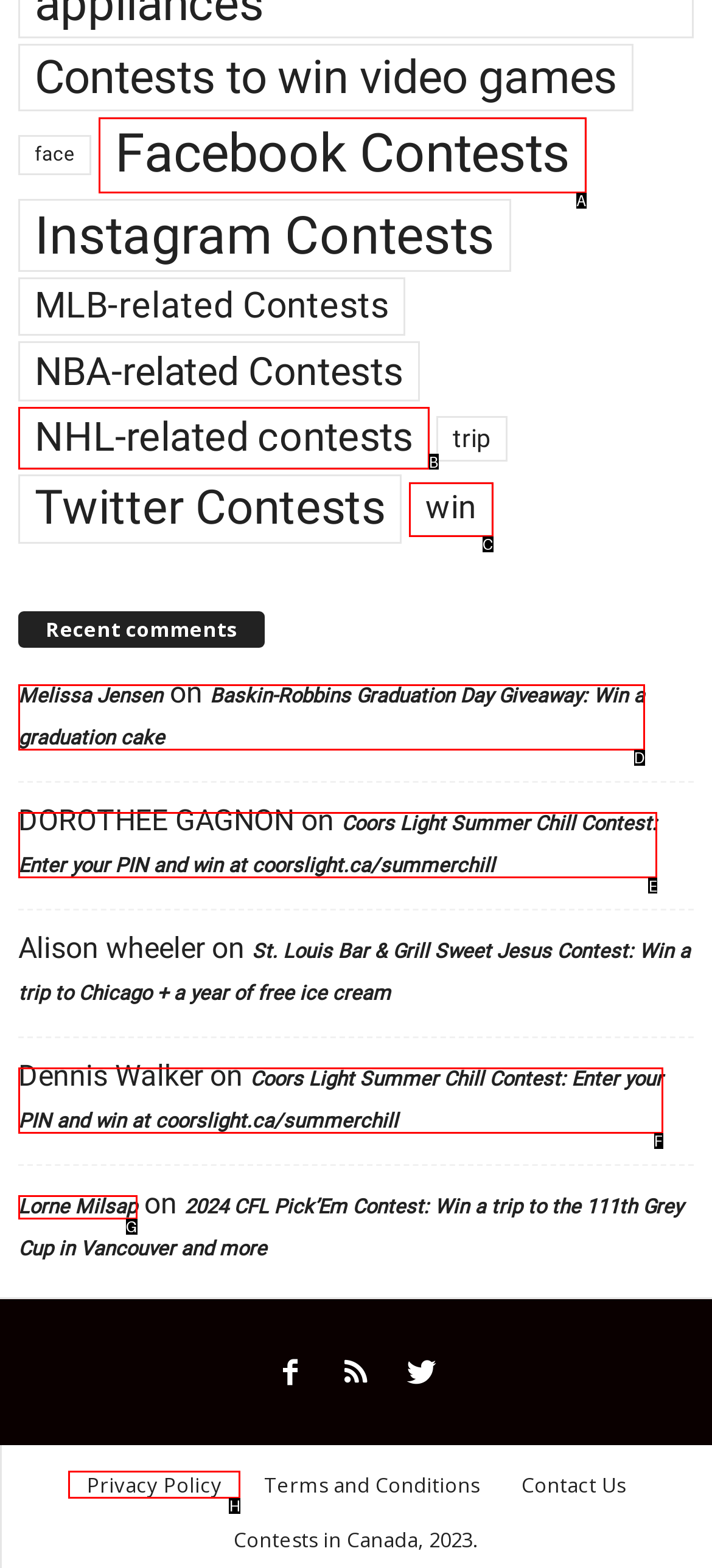From the available options, which lettered element should I click to complete this task: Enter Coors Light Summer Chill Contest?

E